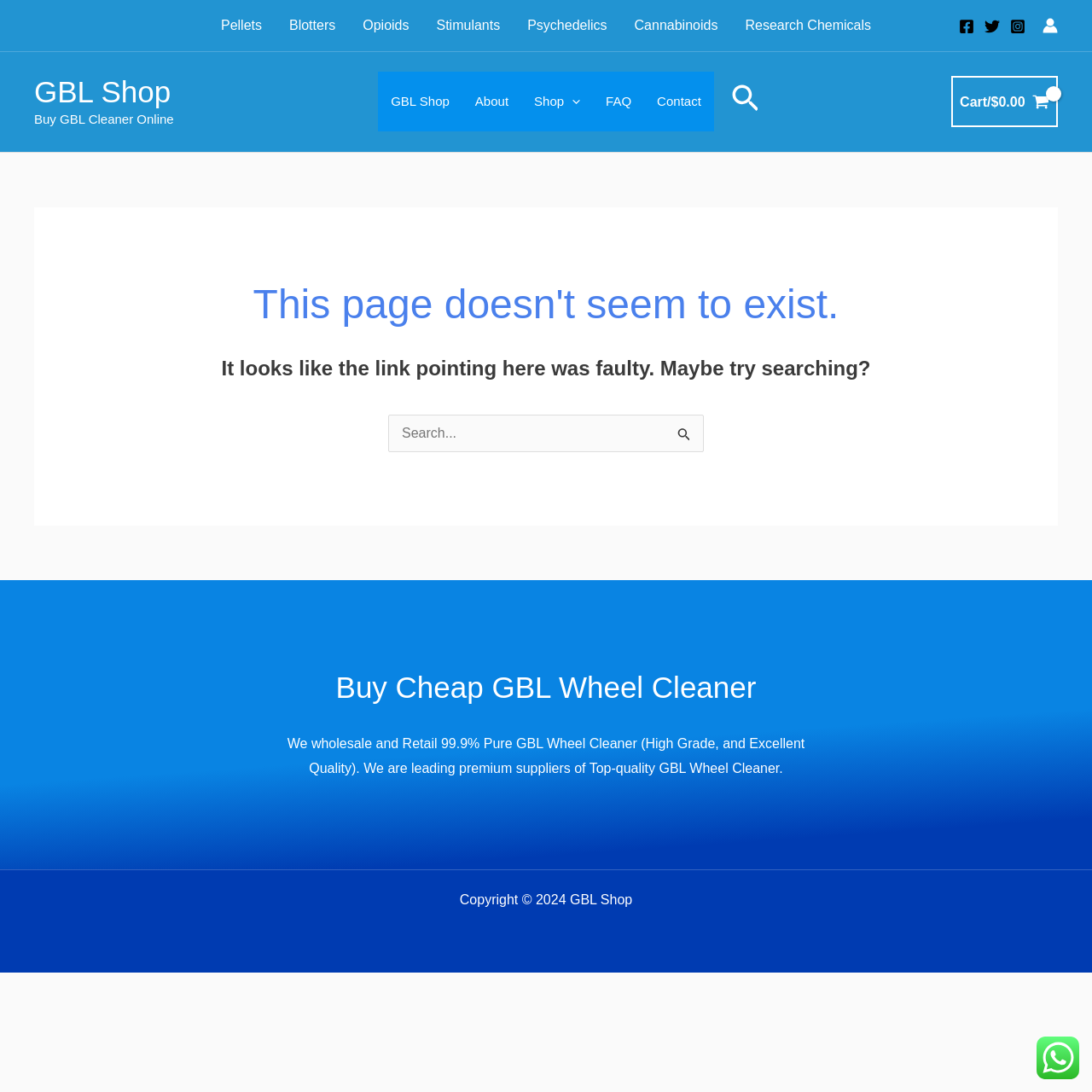Detail the features and information presented on the webpage.

This webpage is a "Page Not Found" error page for the GBL Shop website. At the top, there is a secondary navigation menu with links to various categories, including "Pellets", "Blotters", "Opioids", and more. Below this menu, there are social media links to Facebook, Twitter, and Instagram, each accompanied by an icon.

On the left side, there is a primary navigation menu with links to the homepage, "About", "Shop Menu Toggle", "FAQ", and "Contact". The "Shop Menu Toggle" link has a dropdown menu with a toggle icon.

The main content of the page is a header that reads "This page doesn't seem to exist." followed by a paragraph of text that suggests searching for the desired content. Below this, there is a search bar with a submit button.

On the right side, there is a link to view the shopping cart, which is currently empty. The cart is displayed with a "Cart/" label, a "$" symbol, and a "0.00" amount.

At the bottom of the page, there is a footer section with a widget that promotes the sale of GBL Wheel Cleaner, including a heading and a paragraph of descriptive text. Below this, there is a copyright notice that reads "Copyright © 2024 GBL Shop".